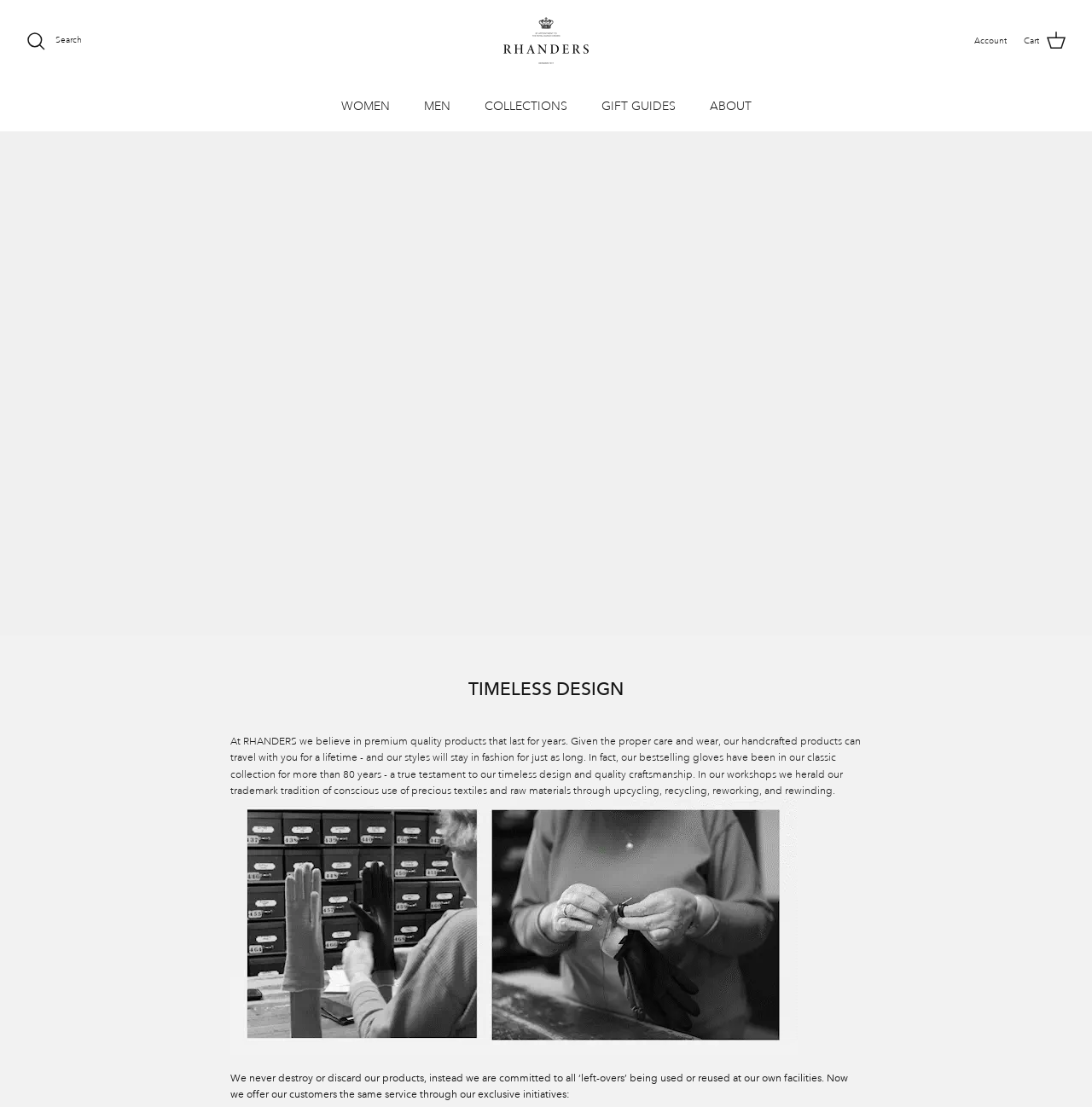Write an elaborate caption that captures the essence of the webpage.

The webpage features a prominent image of a cart icon at the top left corner. Below it, there are several links aligned horizontally, including "Search", "RHANDERS" with a corresponding logo, "Account", and "Cart". 

A navigation menu is situated below these links, with options such as "WOMEN", "MEN", "COLLECTIONS", "GIFT GUIDES", and "ABOUT". Each of these options has a dropdown menu.

The main content of the webpage is divided into two sections. The first section has a heading "TIMELESS DESIGN" in a large font, followed by a paragraph of text that describes the company's philosophy on premium quality products, their durability, and commitment to sustainability. 

The second section is a continuation of the text, explaining the company's approach to conscious use of materials, upcycling, and recycling. The text is arranged in two blocks, with the second block positioned below the first one.